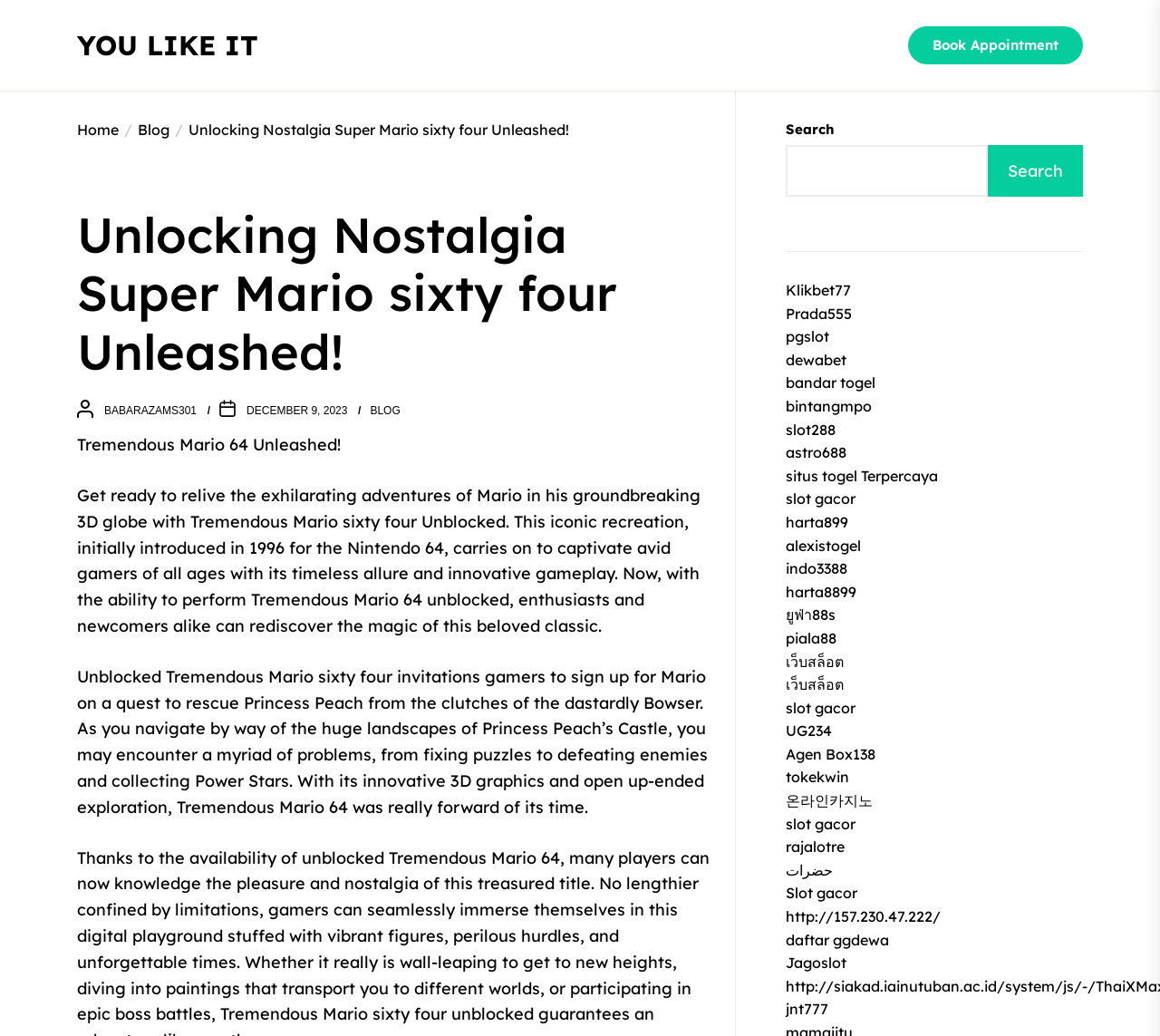Highlight the bounding box coordinates of the element that should be clicked to carry out the following instruction: "Click on the 'YOU LIKE IT' link". The coordinates must be given as four float numbers ranging from 0 to 1, i.e., [left, top, right, bottom].

[0.066, 0.028, 0.223, 0.059]